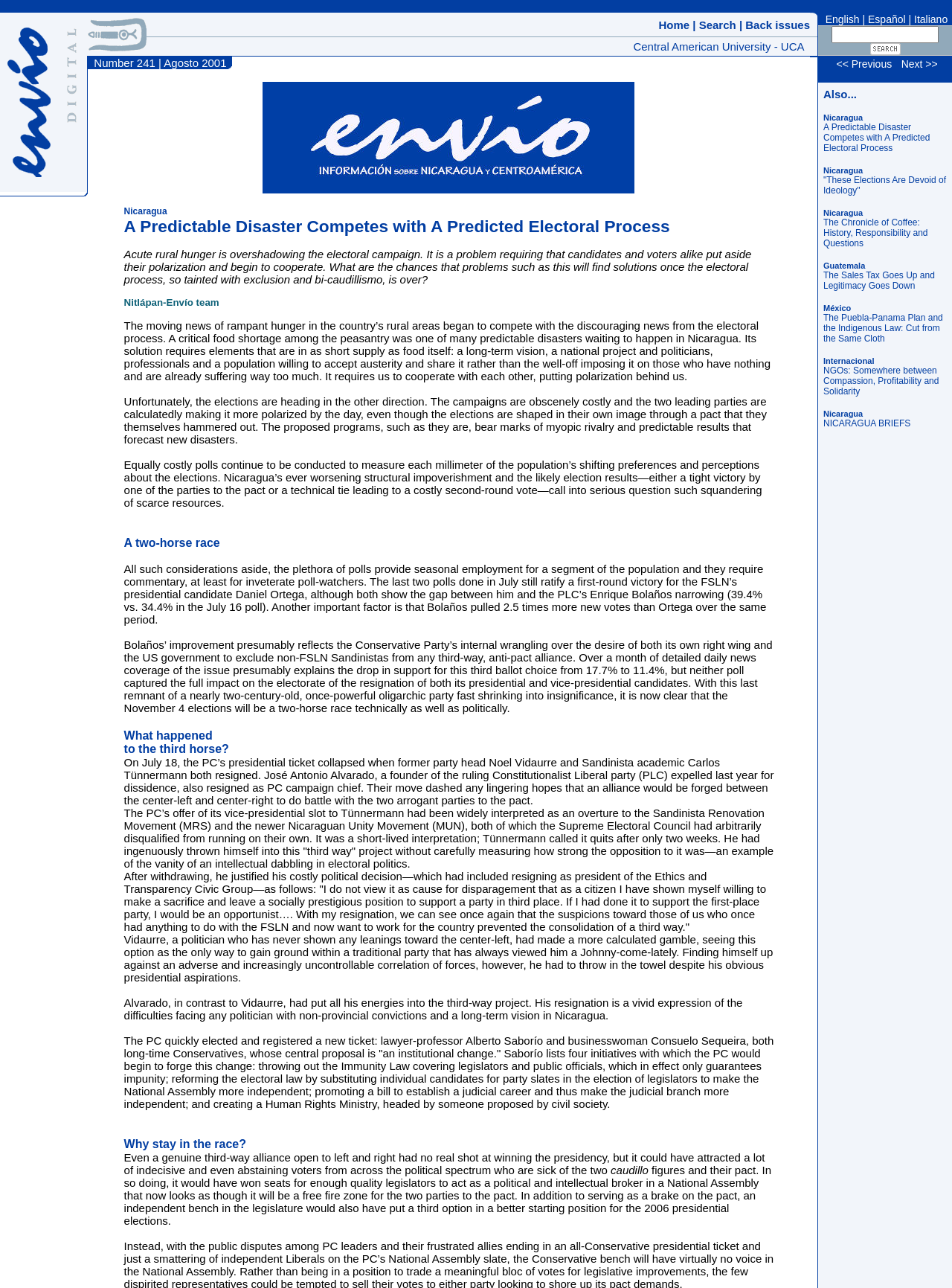Provide a single word or phrase to answer the given question: 
What is the name of the university mentioned in the article?

Central American University - UCA